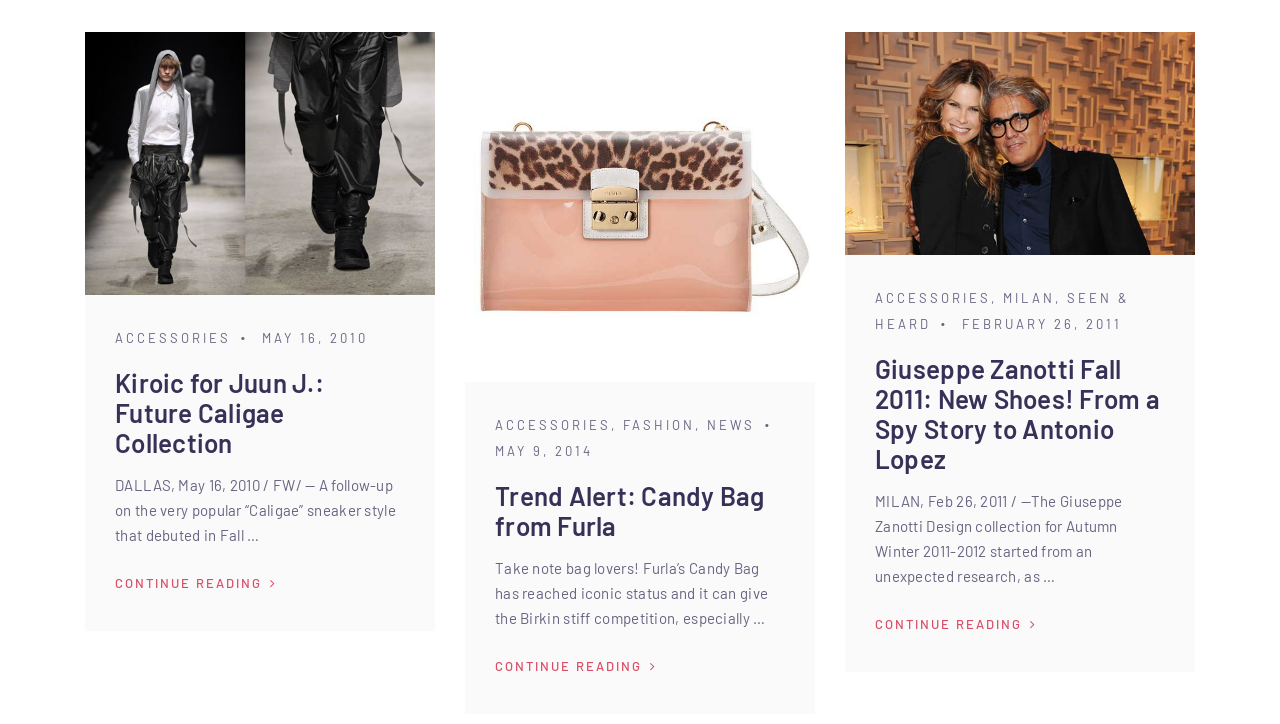Observe the image and answer the following question in detail: What is the date of the second article?

I found the date of the second article by looking at the StaticText element with the text 'MAY 9, 2014' within the second article section.